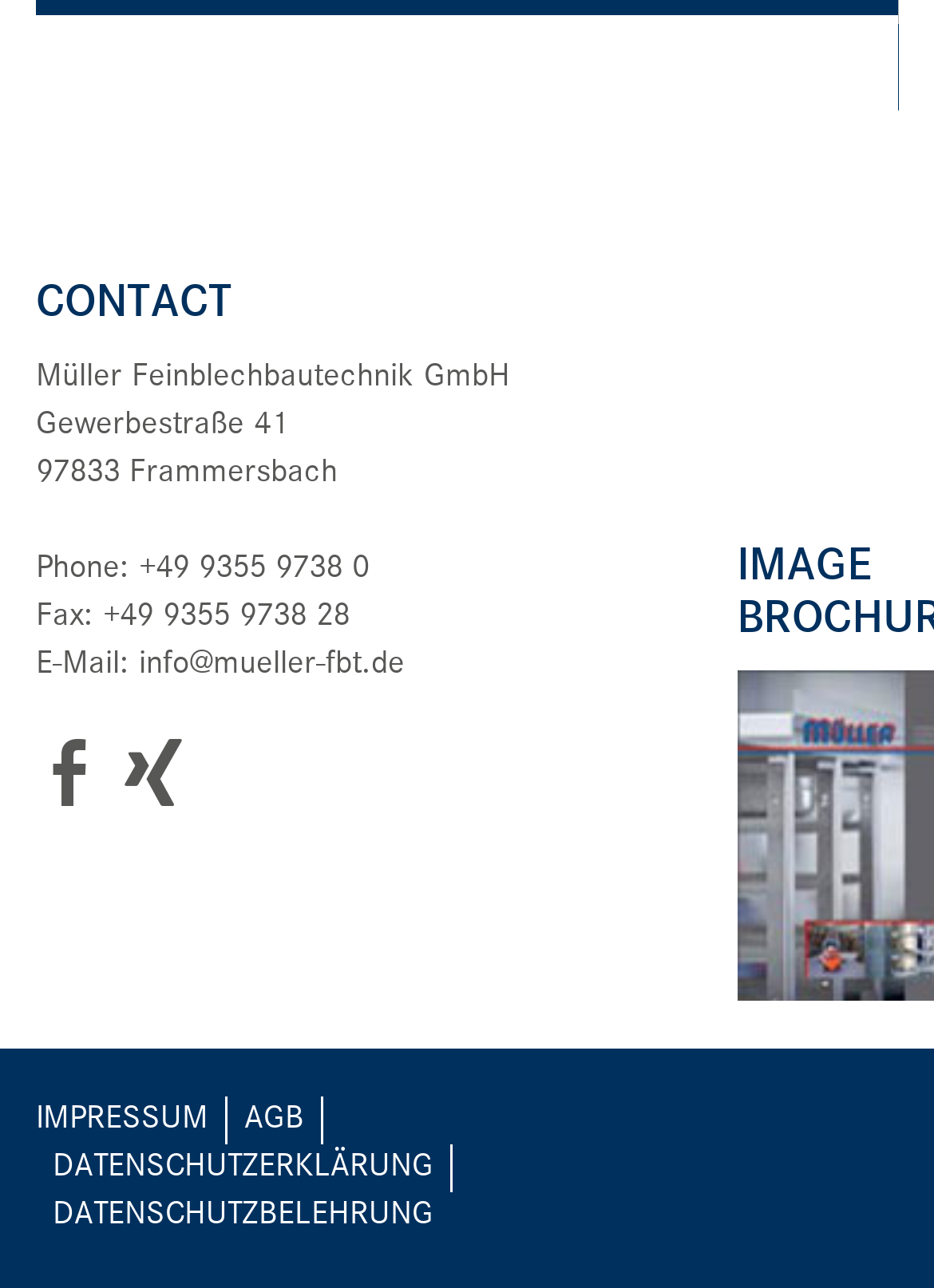Show the bounding box coordinates for the HTML element as described: "info@mueller-fbt.de".

[0.149, 0.502, 0.433, 0.53]